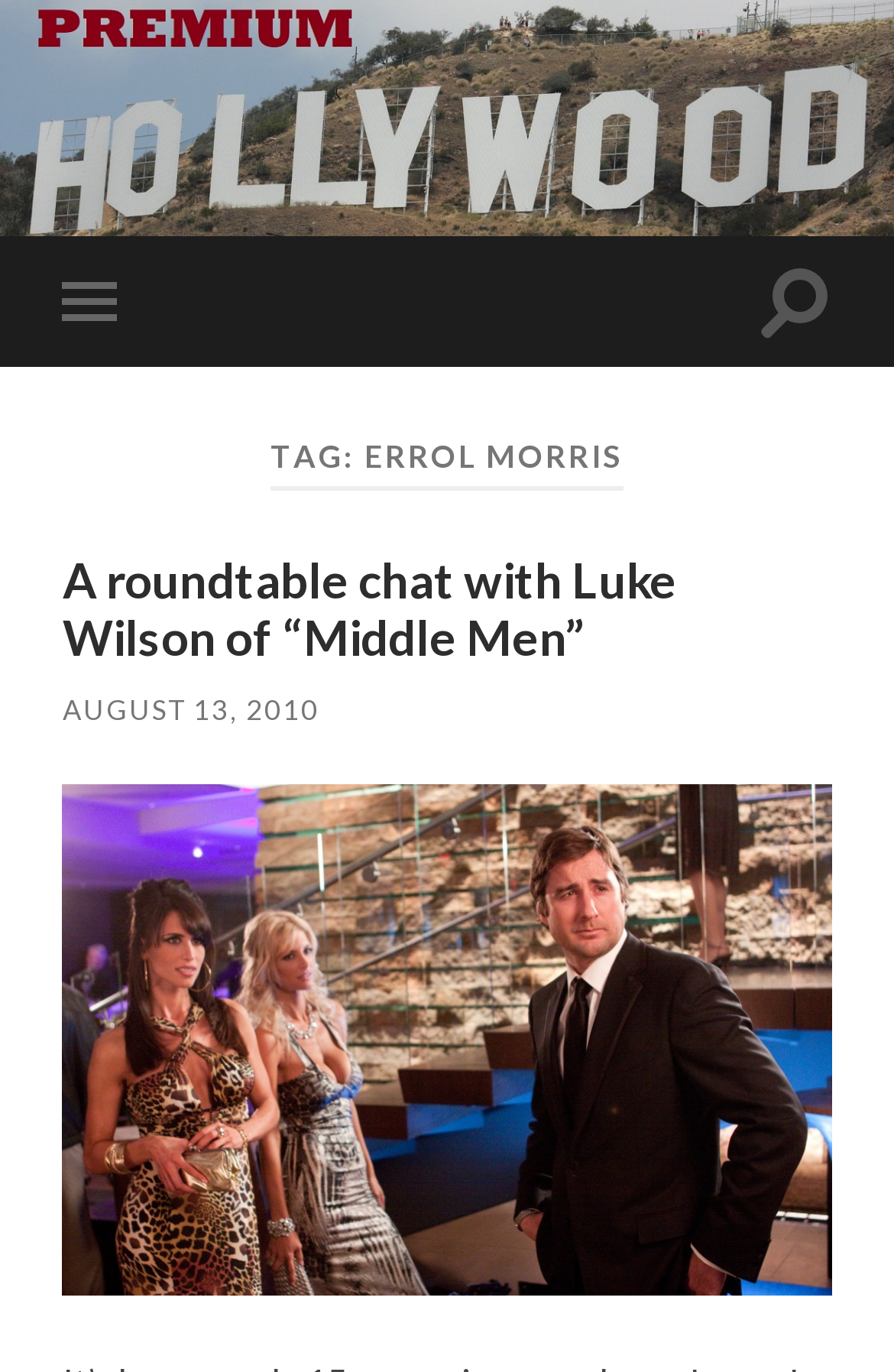Provide a brief response using a word or short phrase to this question:
How many buttons are in the top 27% of the page?

2